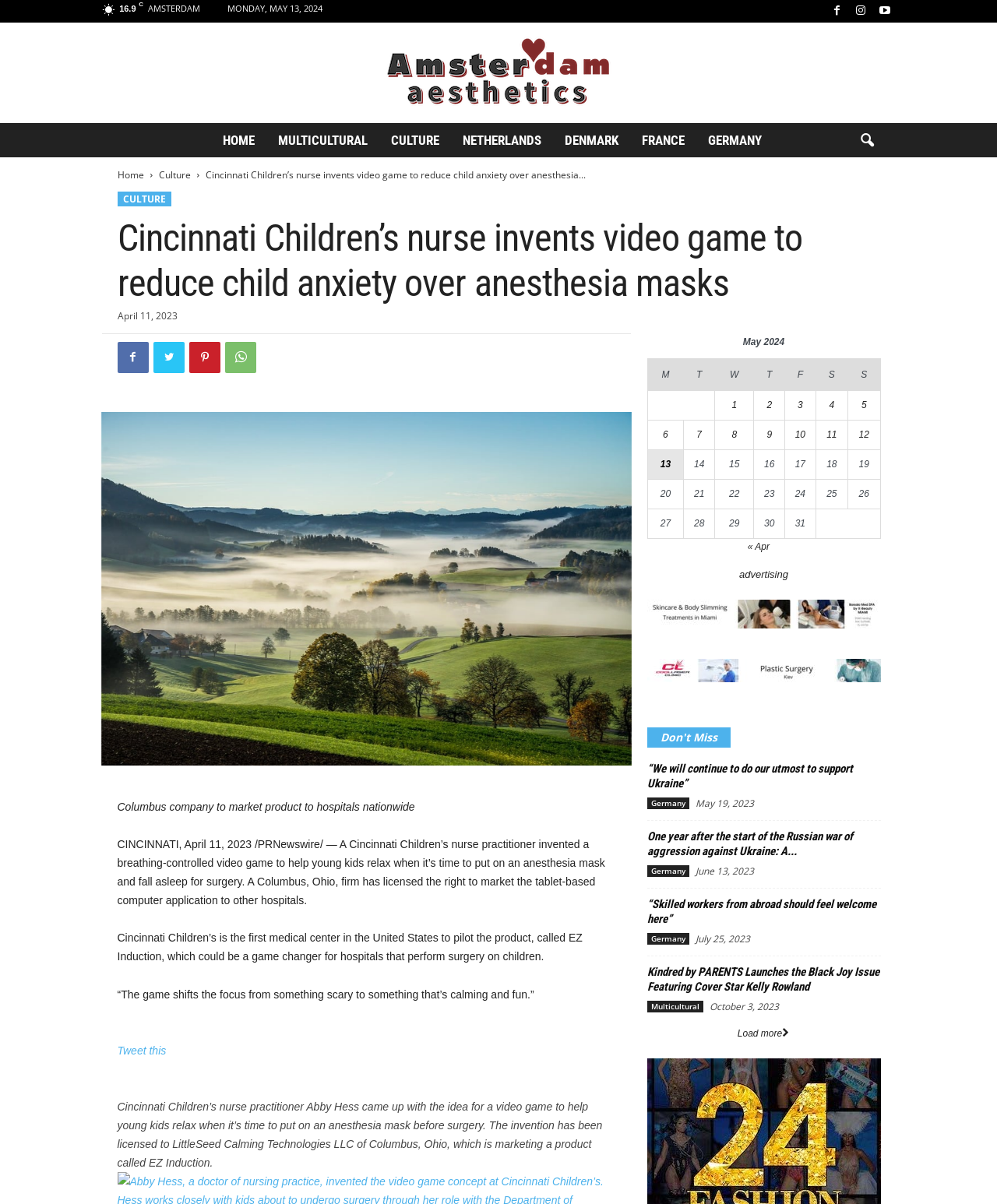Please determine the bounding box coordinates of the element to click on in order to accomplish the following task: "Learn more about Admissionado services.". Ensure the coordinates are four float numbers ranging from 0 to 1, i.e., [left, top, right, bottom].

None